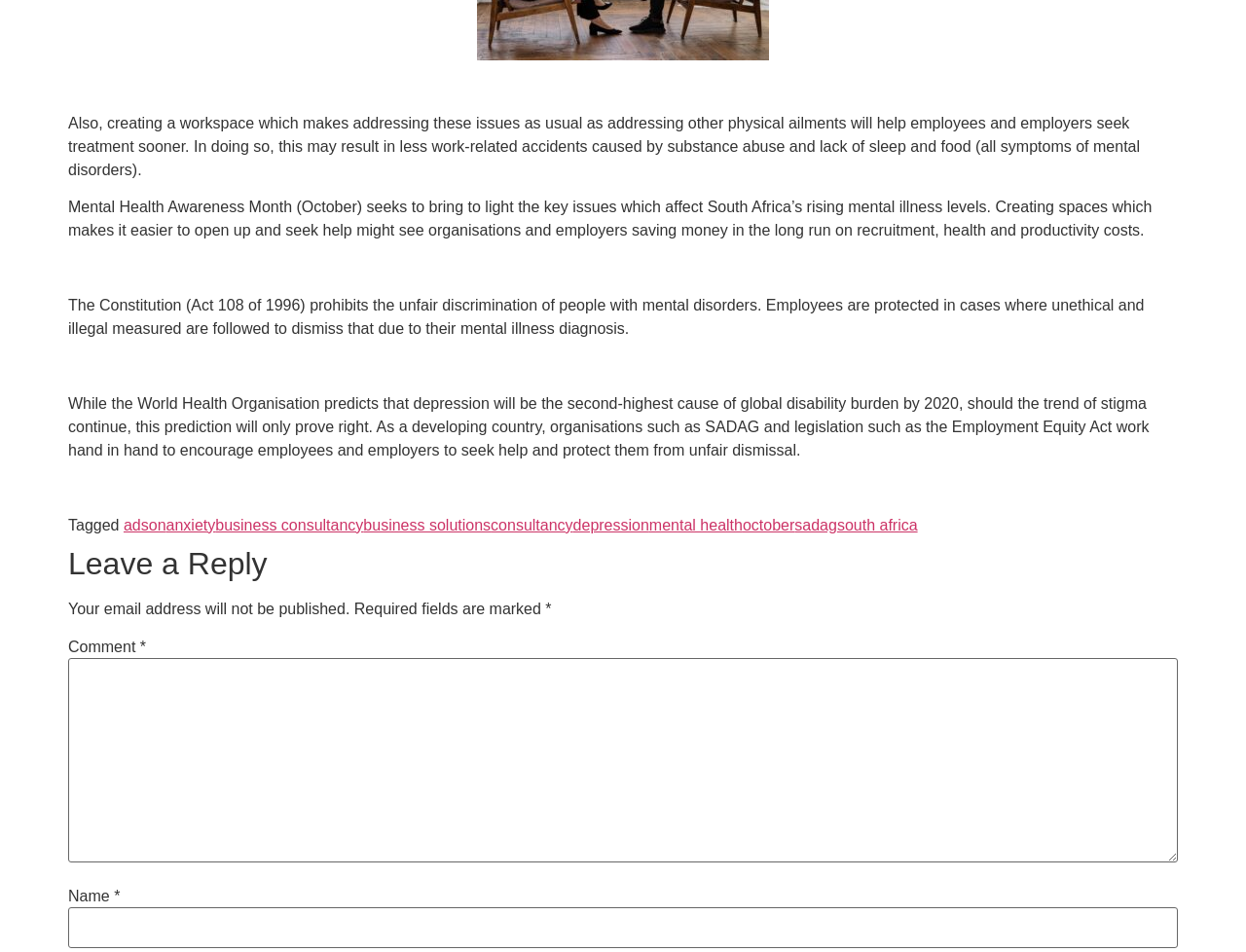Determine the bounding box for the described UI element: "south africa".

[0.672, 0.543, 0.736, 0.56]